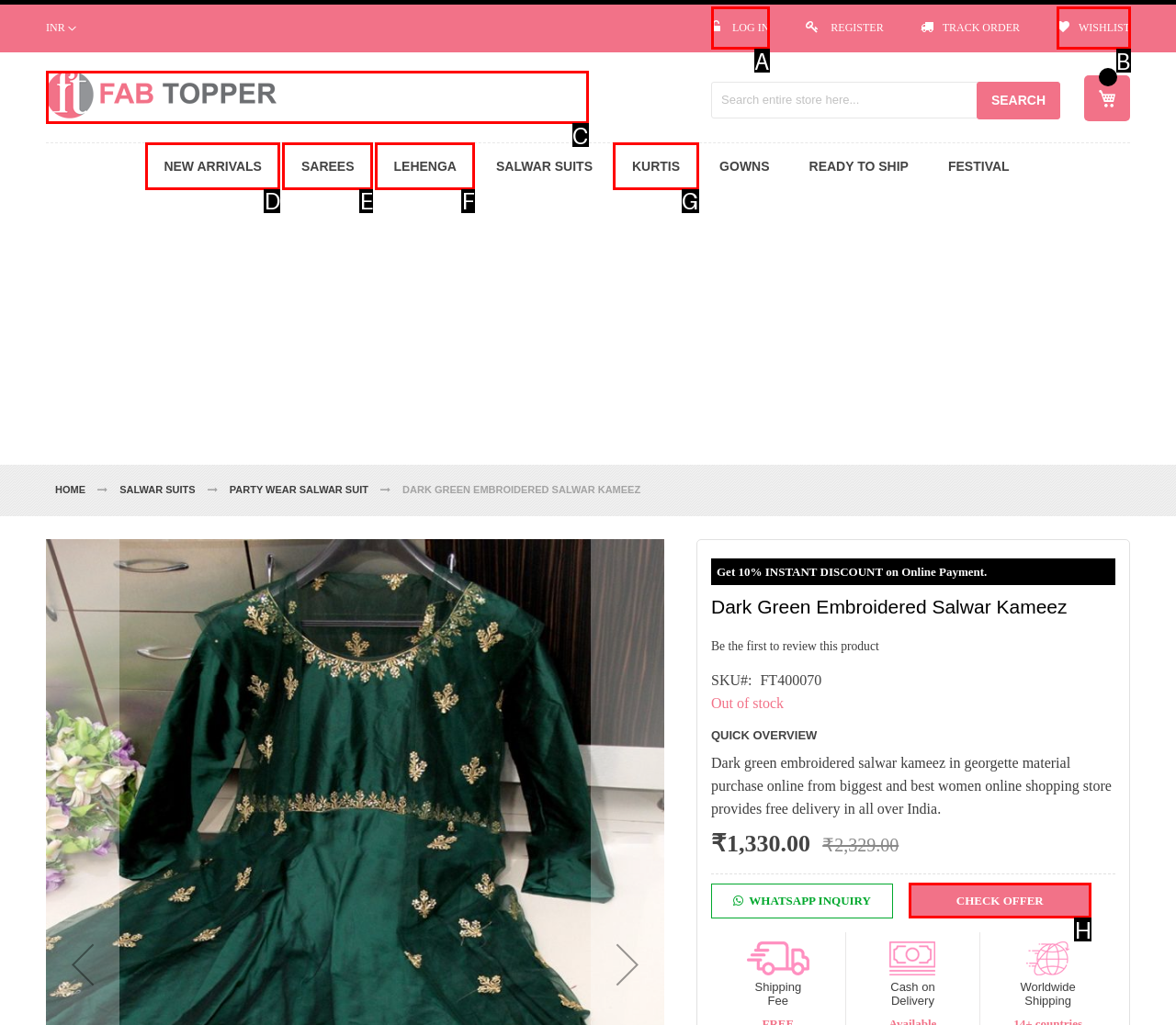Select the letter of the element you need to click to complete this task: Check offers
Answer using the letter from the specified choices.

H